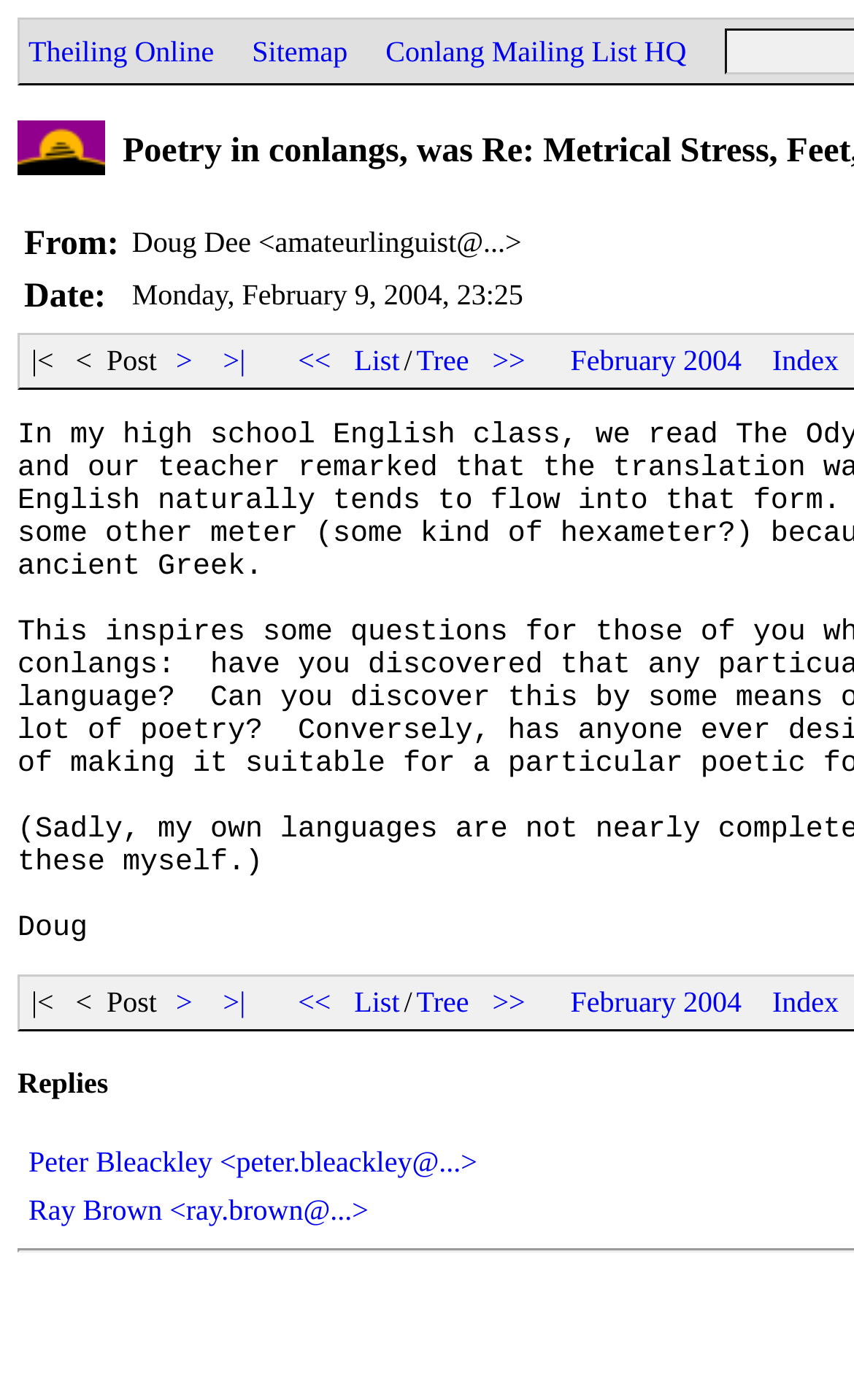Determine the bounding box coordinates for the area that needs to be clicked to fulfill this task: "View post by Ray Brown". The coordinates must be given as four float numbers between 0 and 1, i.e., [left, top, right, bottom].

[0.028, 0.852, 0.437, 0.876]